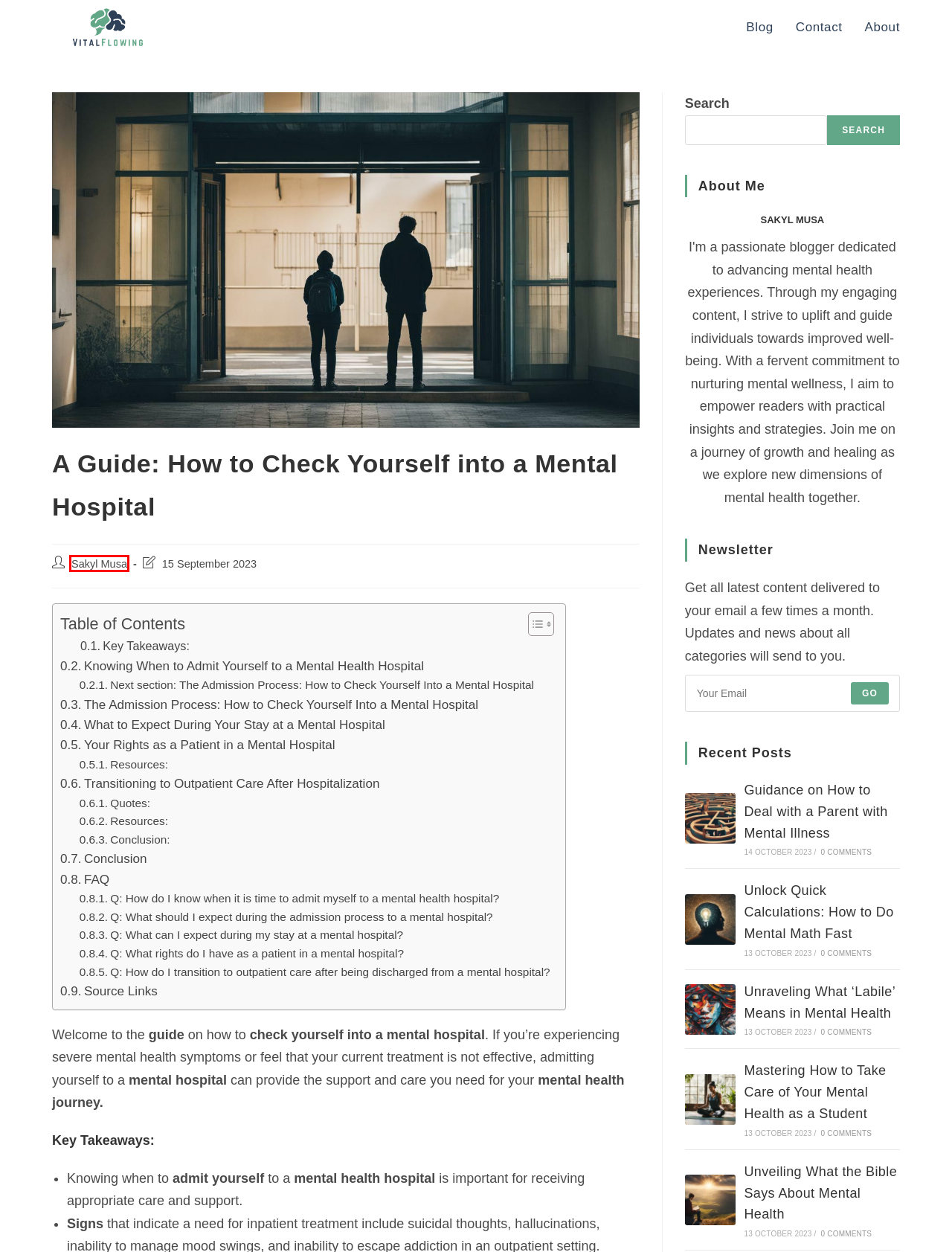Look at the given screenshot of a webpage with a red rectangle bounding box around a UI element. Pick the description that best matches the new webpage after clicking the element highlighted. The descriptions are:
A. Unlock Quick Calculations: How to Do Mental Math Fast
B. Home - Vital Flowing
C. Guidance on How to Deal with a Parent with Mental Illness
D. Mastering How to Take Care of Your Mental Health as a Student
E. Sakyl Musa - Vital Flowing
F. Contact - Vital Flowing
G. Unraveling What 'Labile' Means in Mental Health | Understand it with Me
H. About - Vital Flowing

E